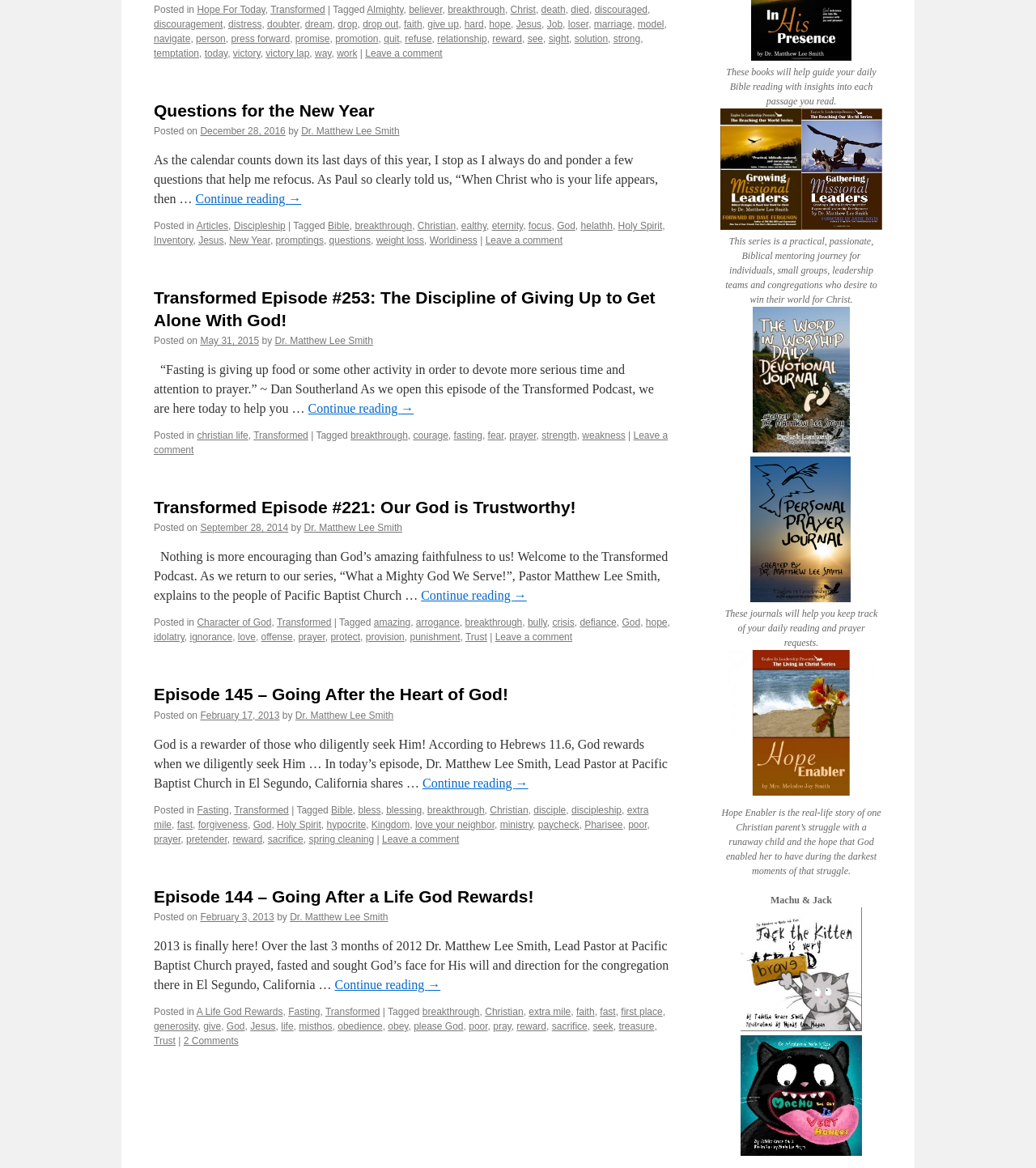Pinpoint the bounding box coordinates of the clickable area necessary to execute the following instruction: "Read the article 'Questions for the New Year'". The coordinates should be given as four float numbers between 0 and 1, namely [left, top, right, bottom].

[0.148, 0.087, 0.361, 0.103]